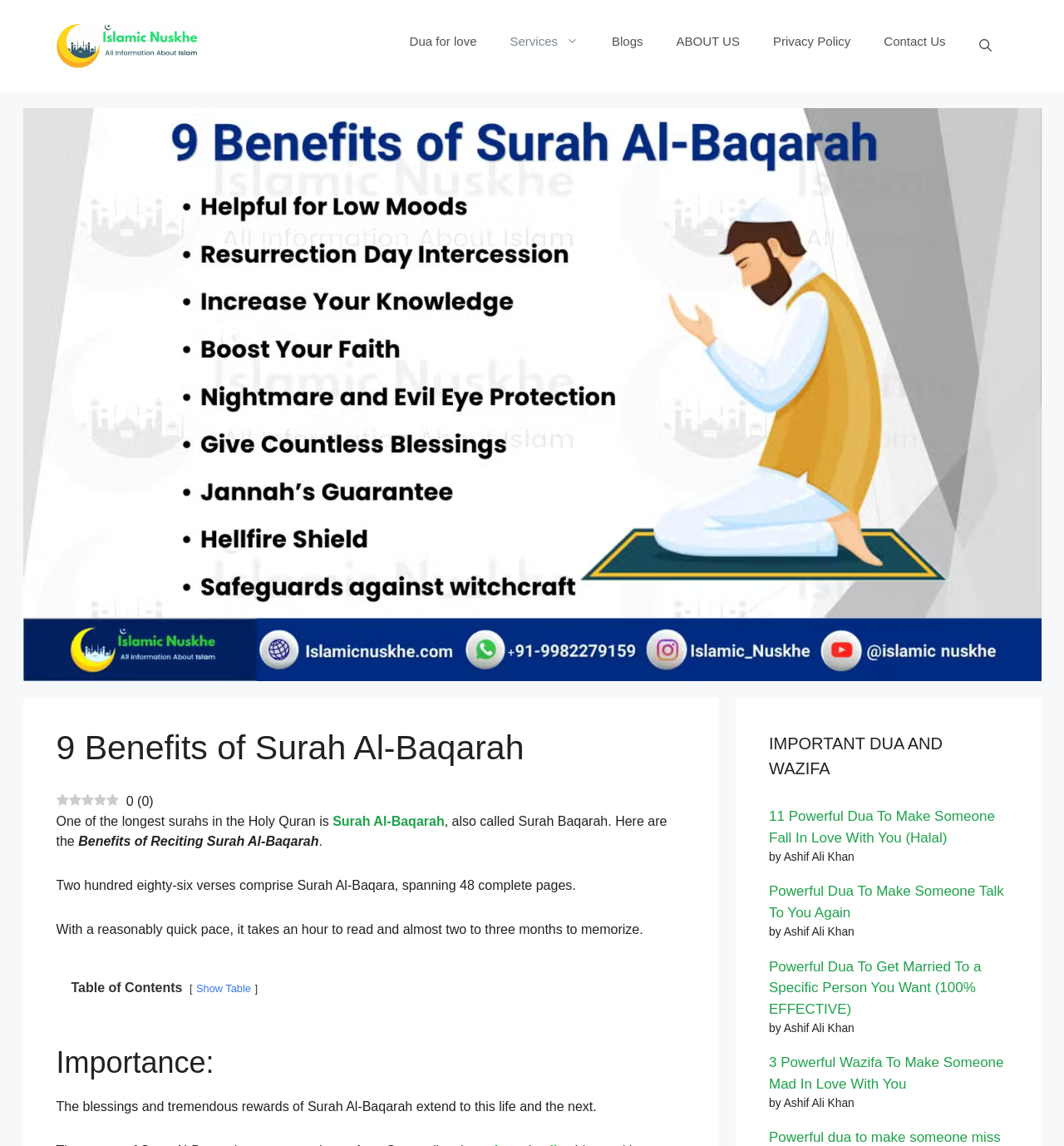Please find the bounding box coordinates of the element's region to be clicked to carry out this instruction: "Open the 'Dua for love' page".

[0.369, 0.015, 0.464, 0.058]